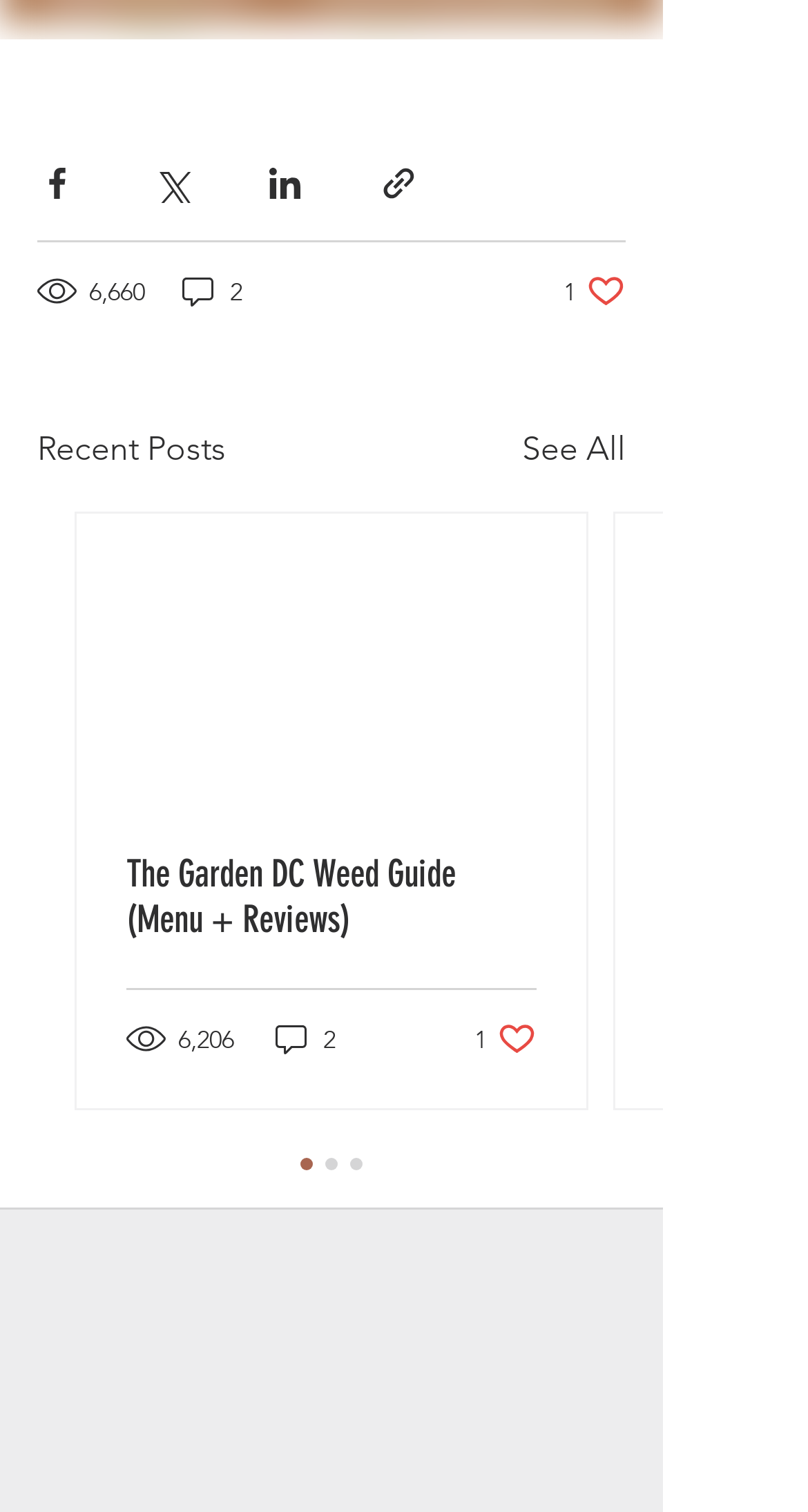Respond with a single word or phrase to the following question:
What is the address of the store?

1541 New Jersey Ave NW